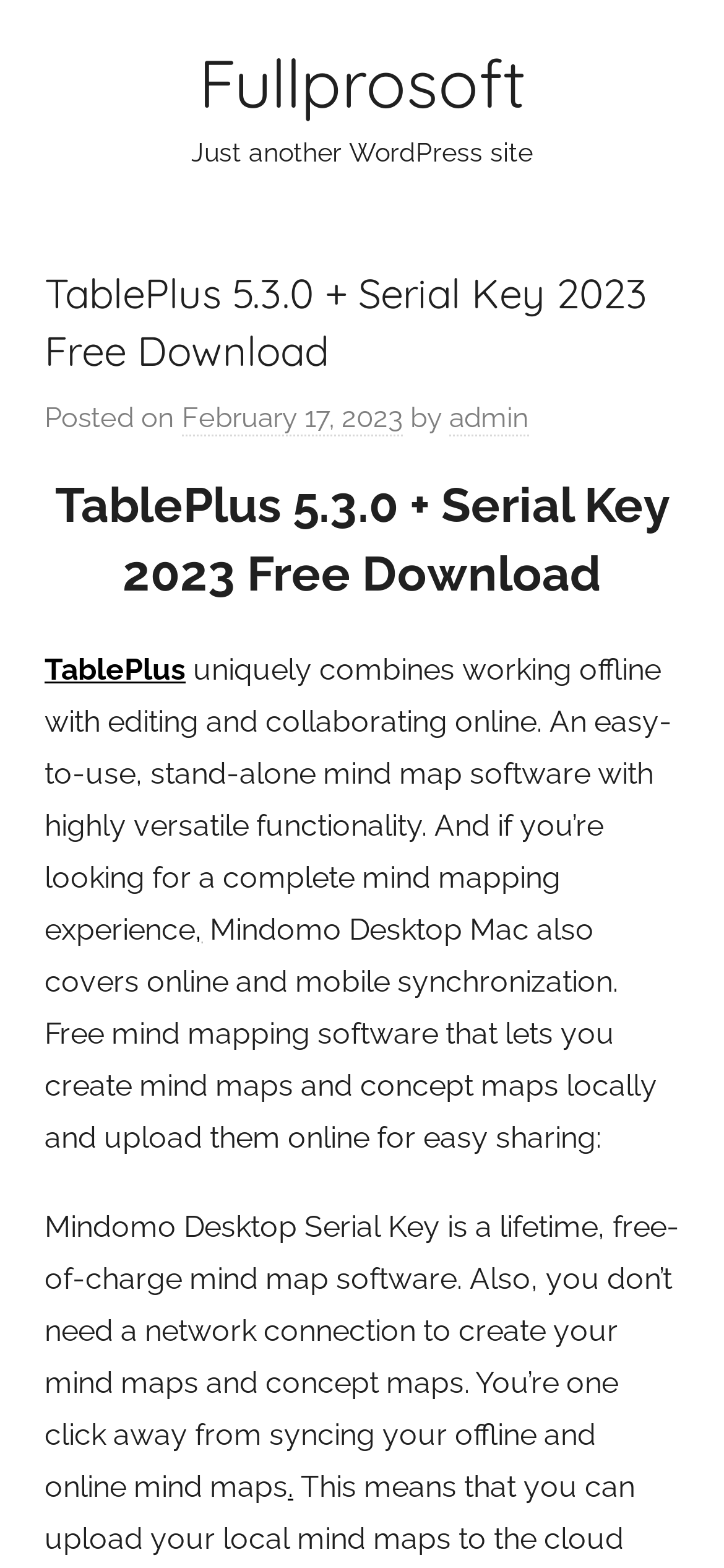Give a one-word or short phrase answer to the question: 
What is the functionality of the software?

mind map software